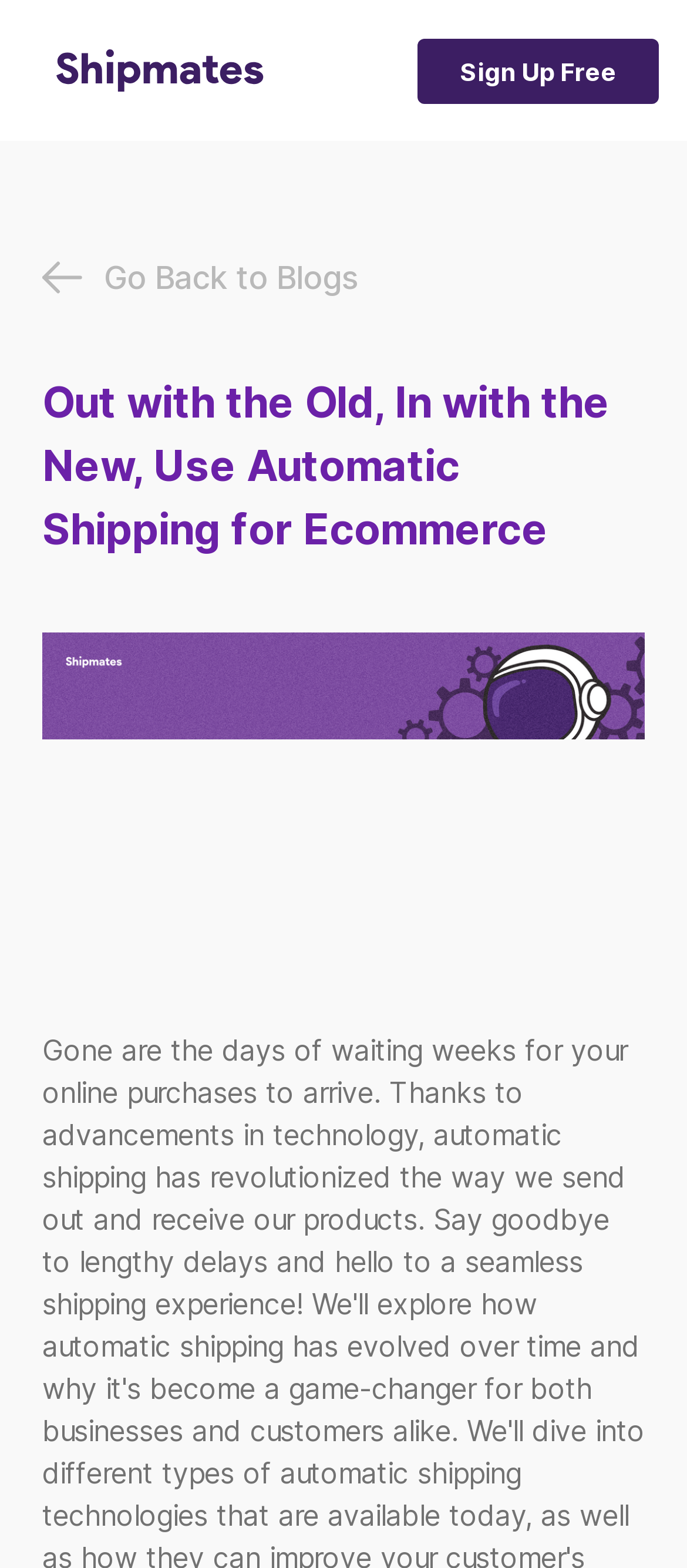Provide the bounding box coordinates for the UI element described in this sentence: "Go Back to Blogs". The coordinates should be four float values between 0 and 1, i.e., [left, top, right, bottom].

[0.062, 0.162, 0.938, 0.192]